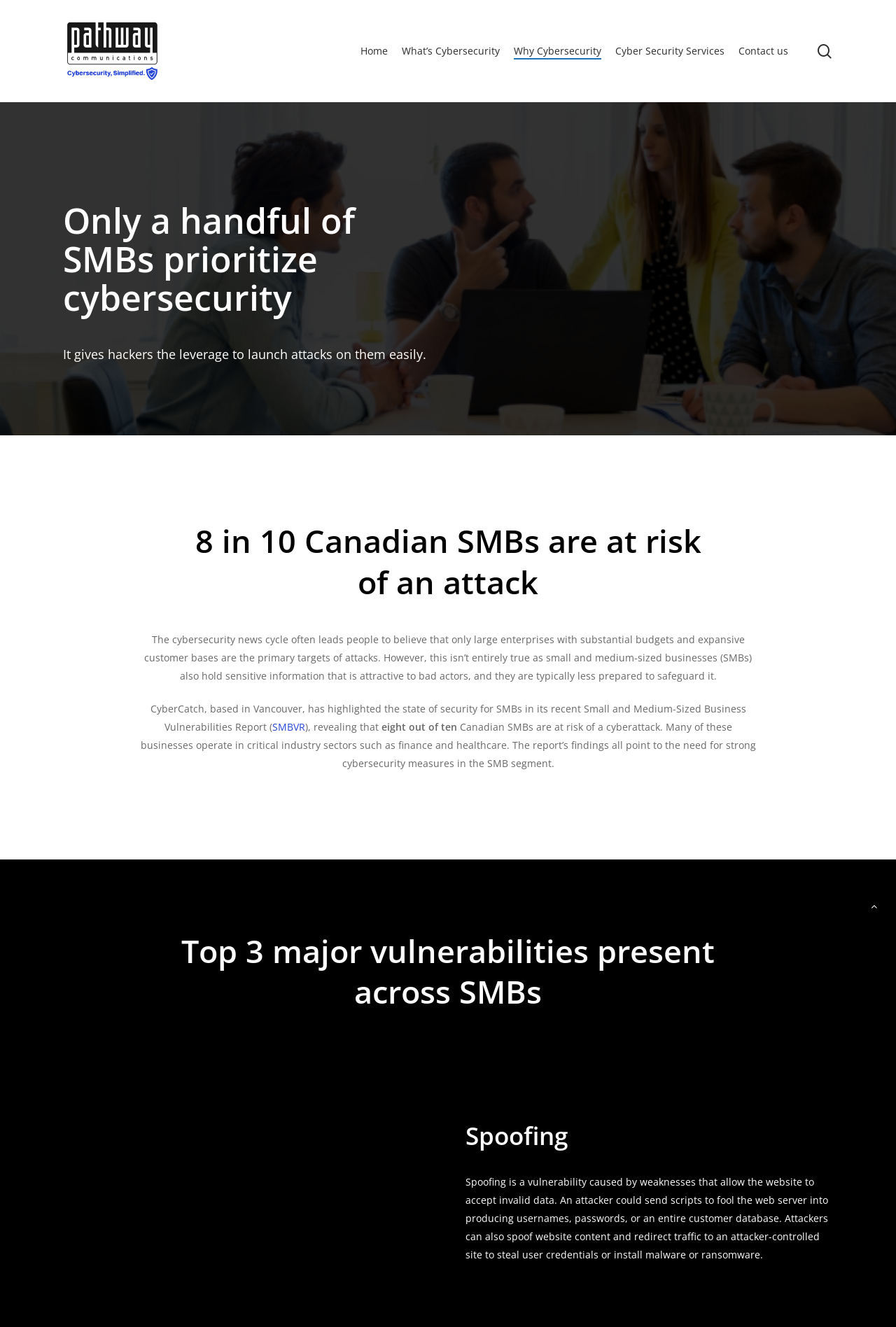Find the bounding box coordinates for the area that should be clicked to accomplish the instruction: "Search for something".

[0.07, 0.098, 0.93, 0.138]